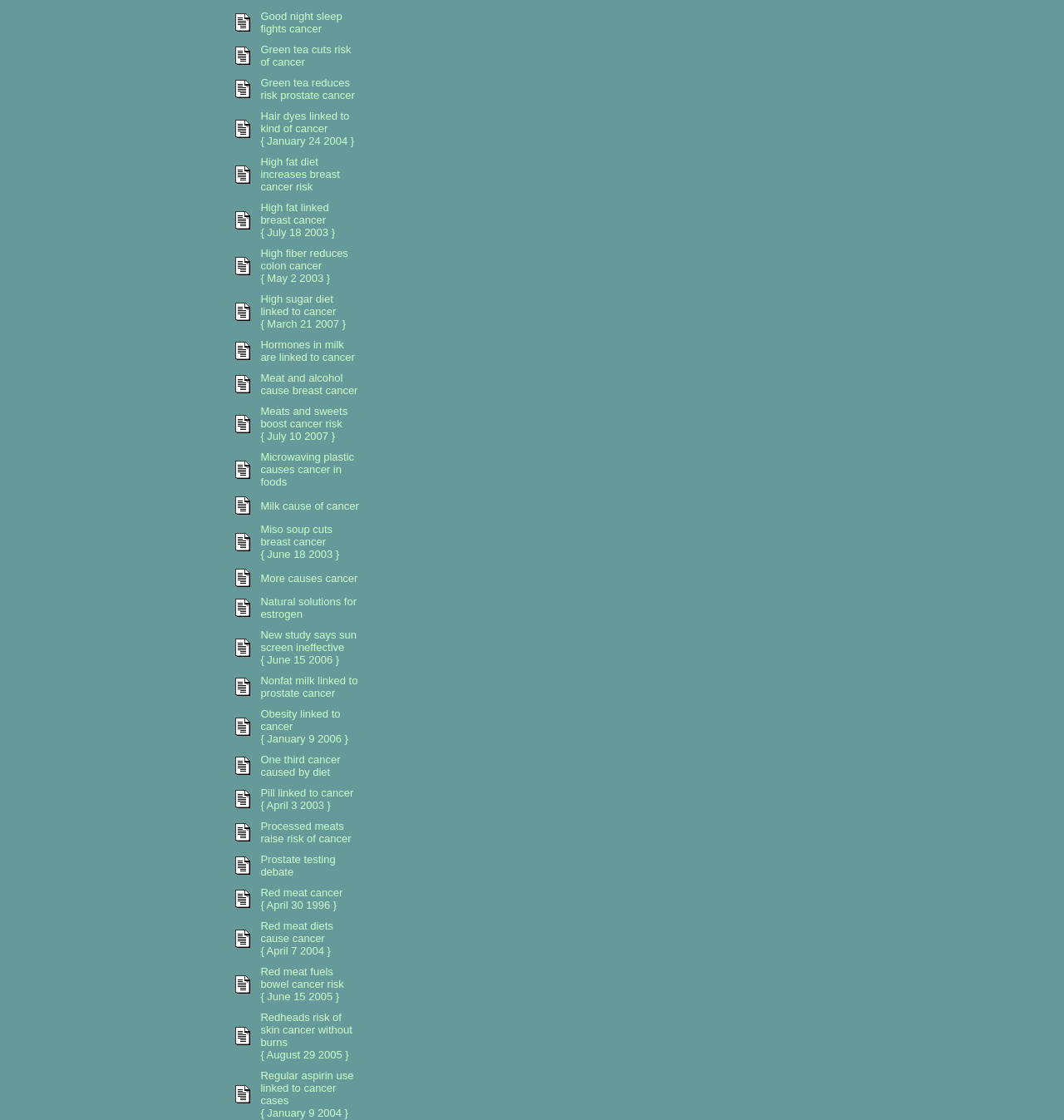Please identify the bounding box coordinates of the clickable element to fulfill the following instruction: "Click on 'Meat and alcohol cause breast cancer'". The coordinates should be four float numbers between 0 and 1, i.e., [left, top, right, bottom].

[0.245, 0.33, 0.336, 0.354]